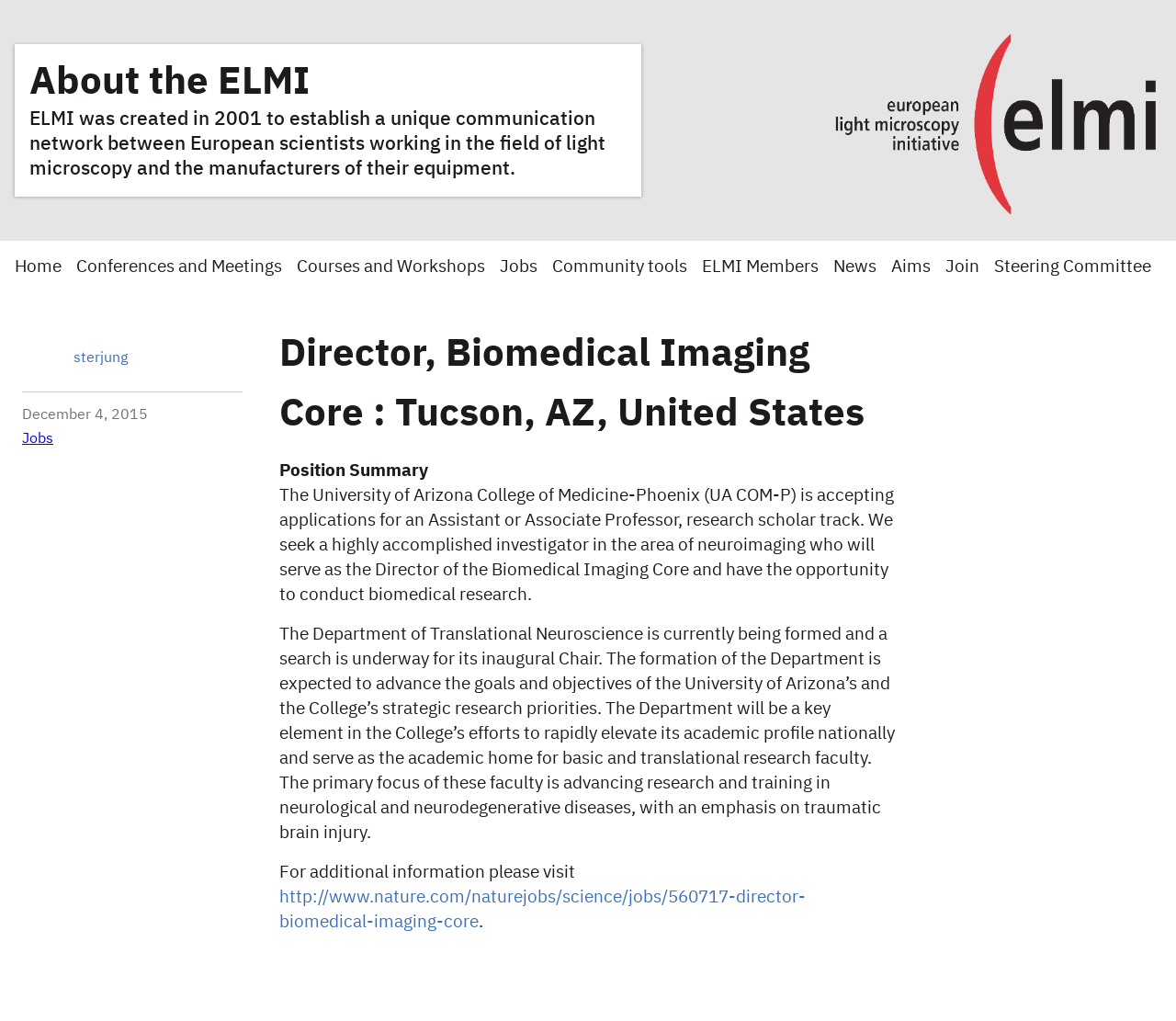Identify the bounding box coordinates necessary to click and complete the given instruction: "Visit the job posting on Nature".

[0.238, 0.87, 0.685, 0.912]